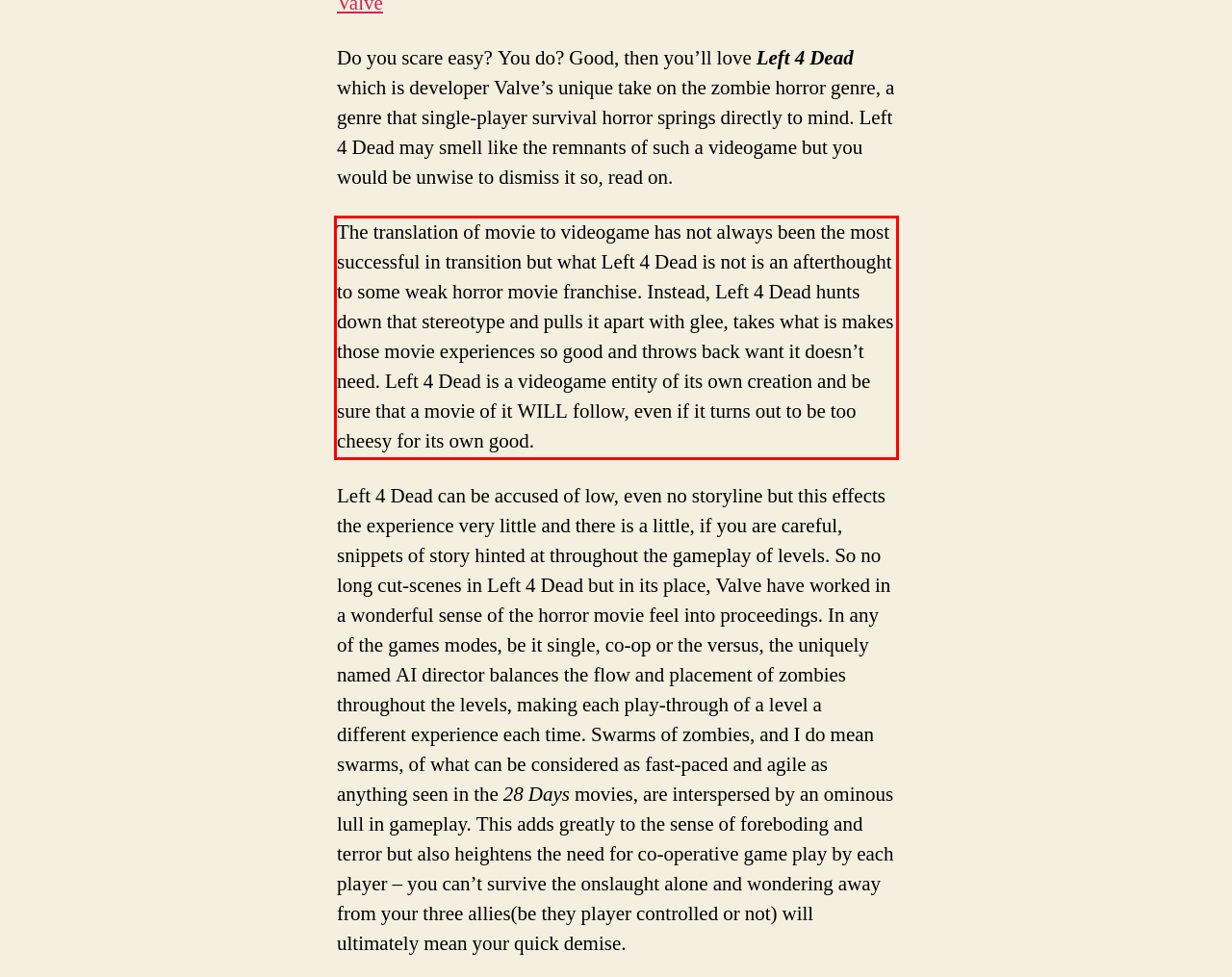Within the screenshot of a webpage, identify the red bounding box and perform OCR to capture the text content it contains.

The translation of movie to videogame has not always been the most successful in transition but what Left 4 Dead is not is an afterthought to some weak horror movie franchise. Instead, Left 4 Dead hunts down that stereotype and pulls it apart with glee, takes what is makes those movie experiences so good and throws back want it doesn’t need. Left 4 Dead is a videogame entity of its own creation and be sure that a movie of it WILL follow, even if it turns out to be too cheesy for its own good.